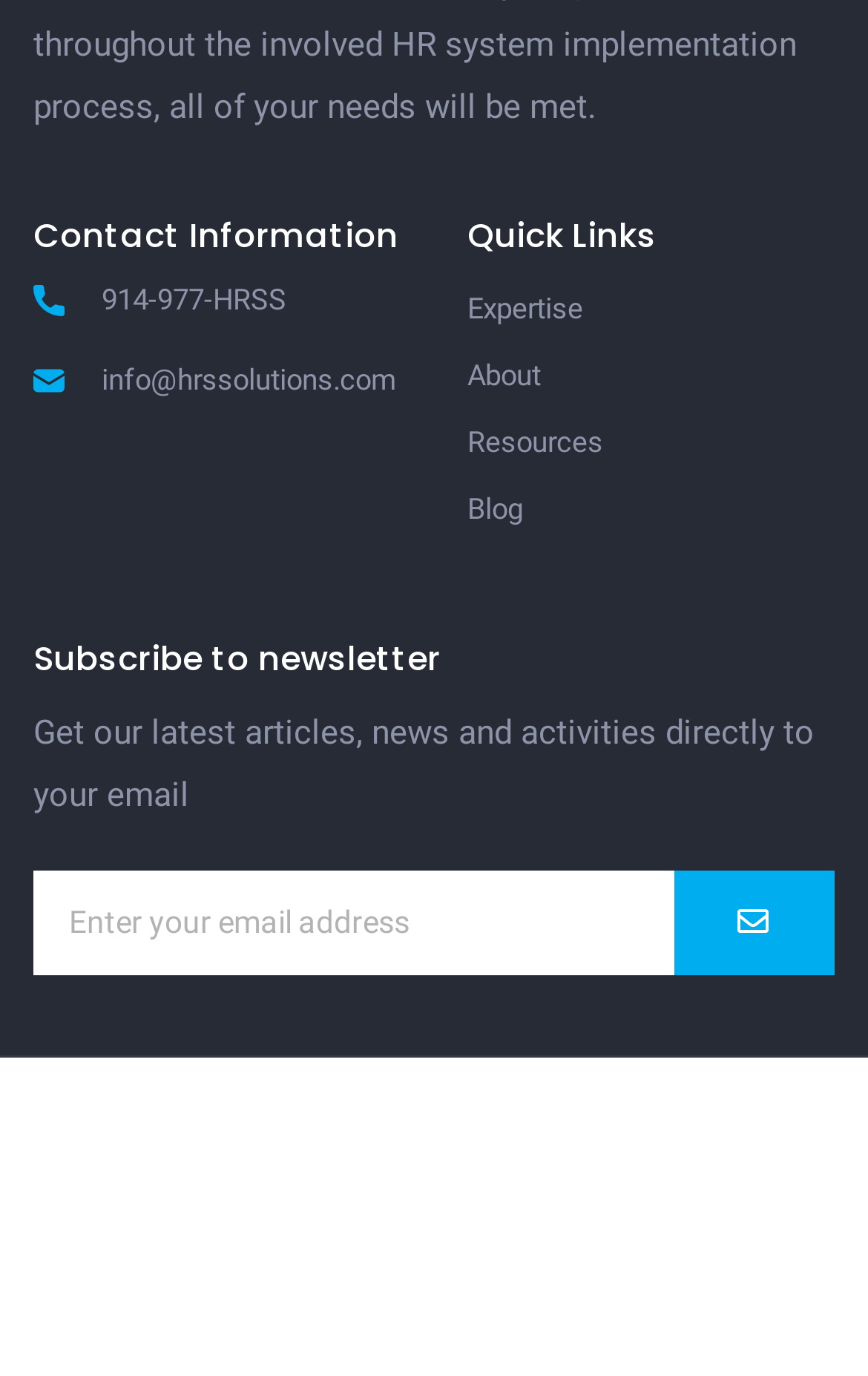Please identify the bounding box coordinates of the element's region that should be clicked to execute the following instruction: "Click the email link". The bounding box coordinates must be four float numbers between 0 and 1, i.e., [left, top, right, bottom].

[0.038, 0.26, 0.462, 0.293]